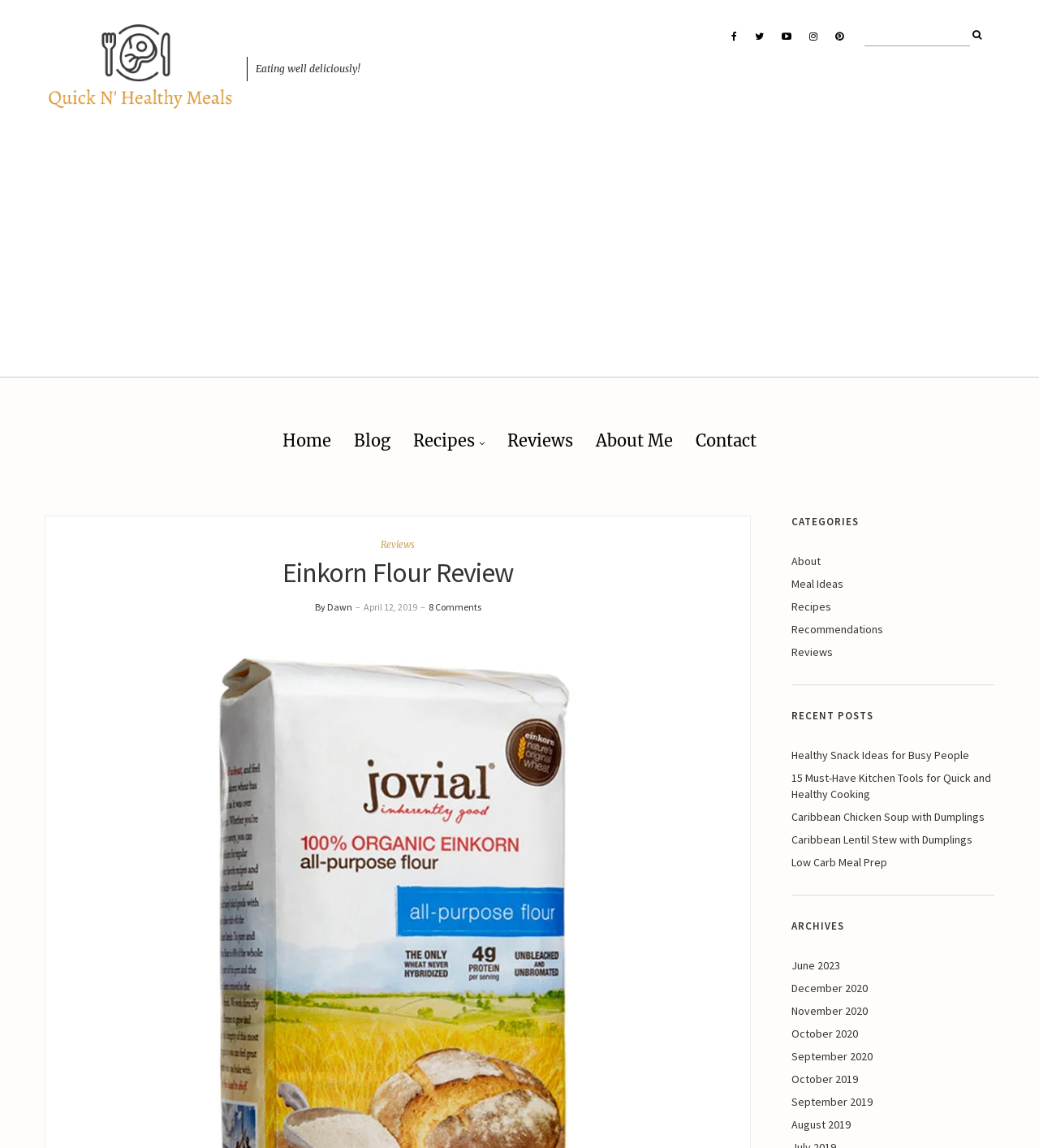Determine the bounding box coordinates of the clickable element to achieve the following action: 'search for something'. Provide the coordinates as four float values between 0 and 1, formatted as [left, top, right, bottom].

[0.832, 0.014, 0.957, 0.045]